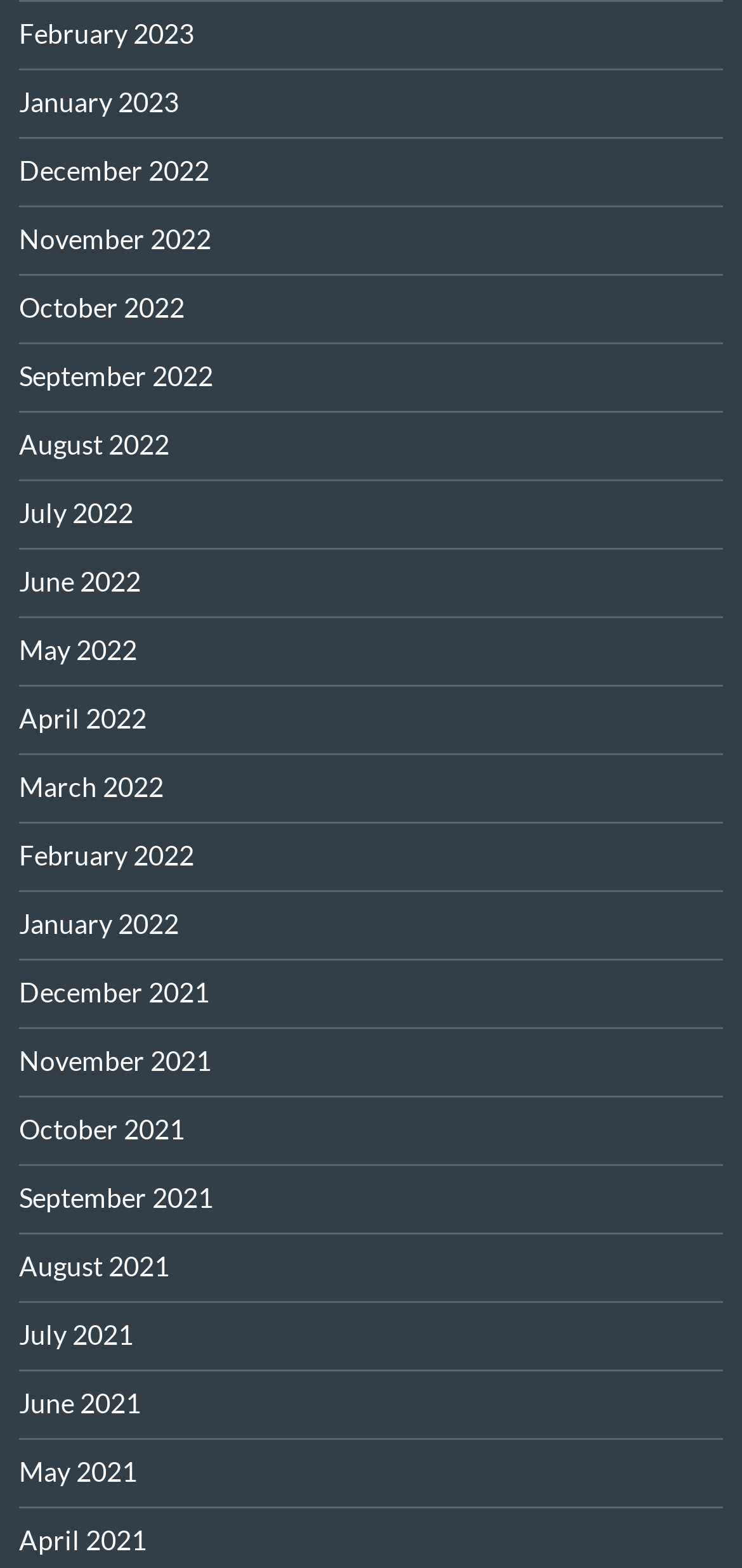Identify the bounding box coordinates of the area that should be clicked in order to complete the given instruction: "view February 2023". The bounding box coordinates should be four float numbers between 0 and 1, i.e., [left, top, right, bottom].

[0.026, 0.011, 0.262, 0.032]